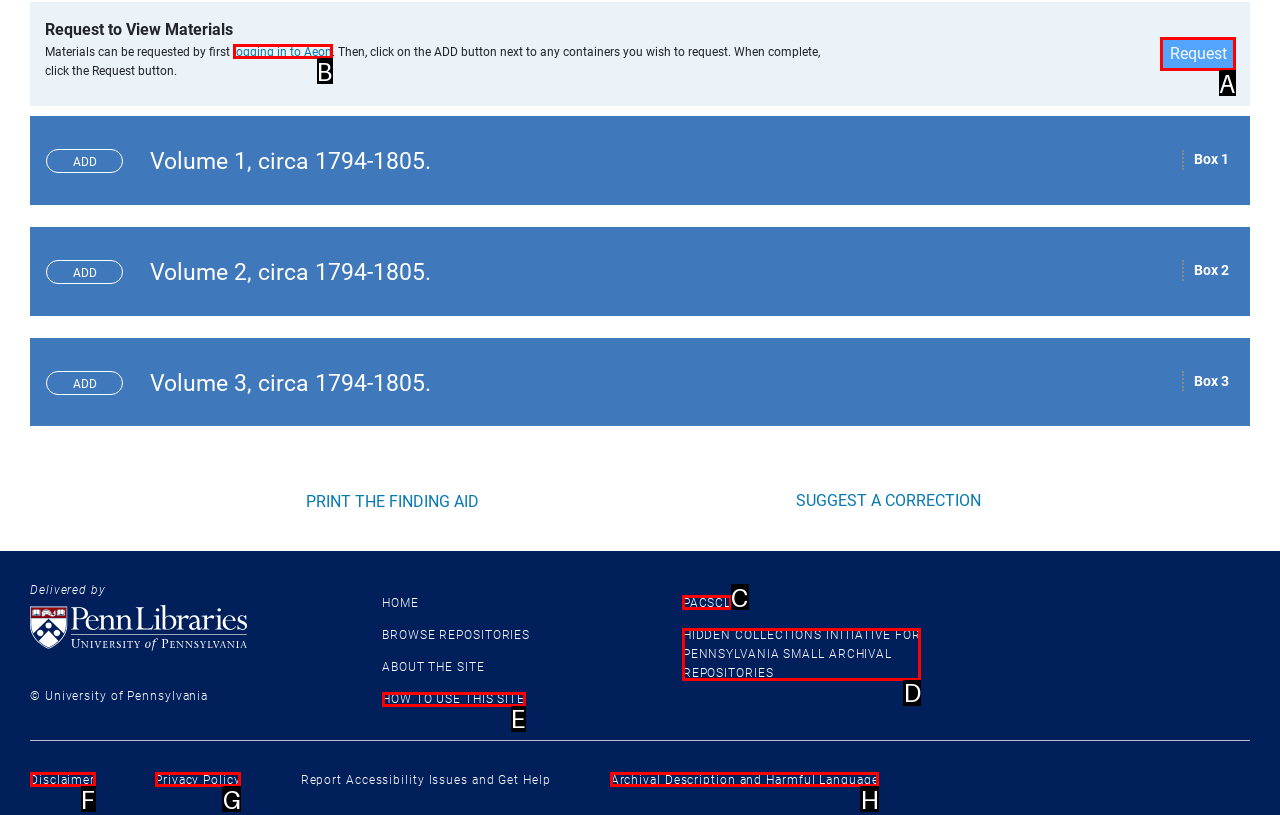Show which HTML element I need to click to perform this task: Request to view materials Answer with the letter of the correct choice.

A